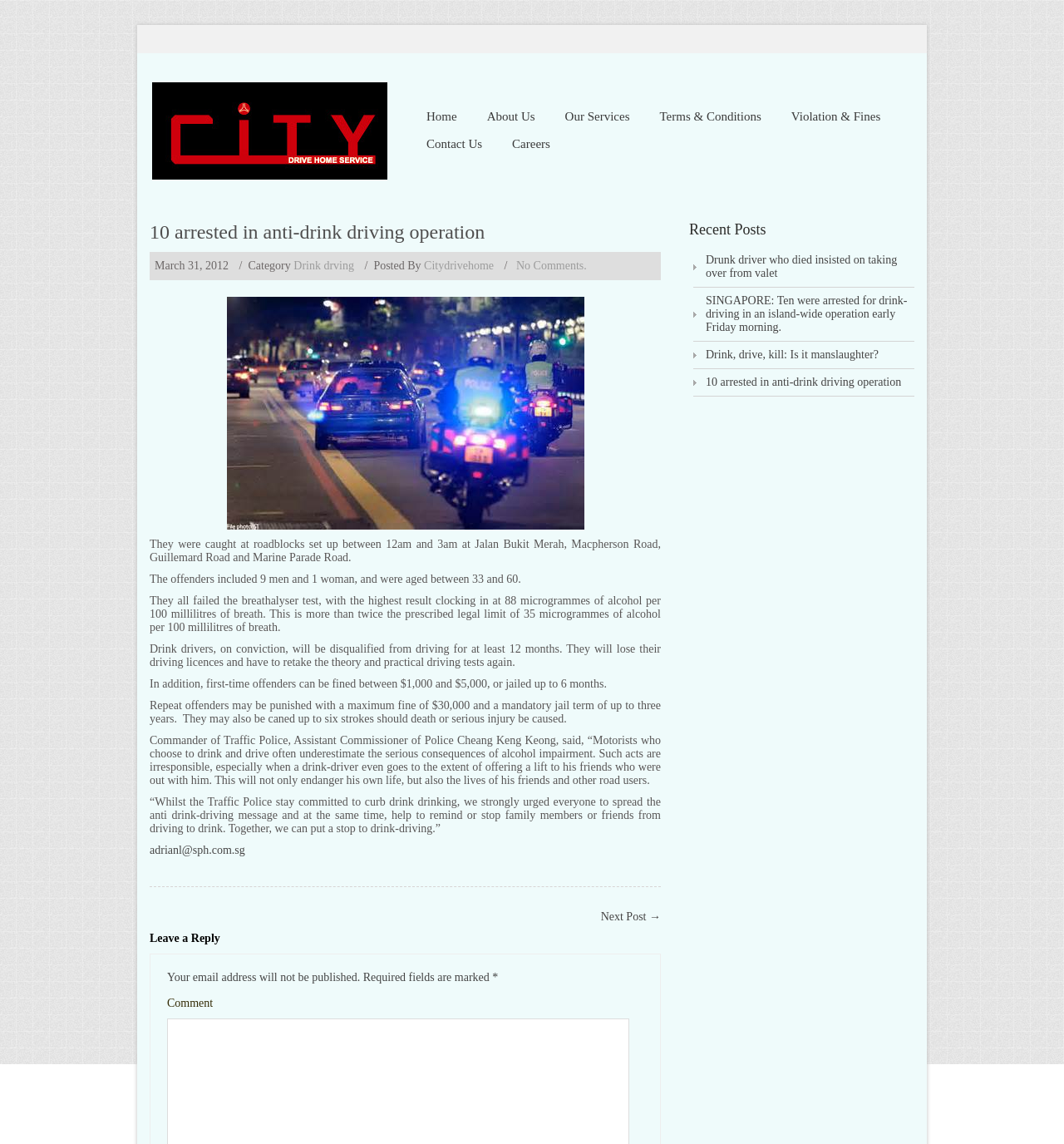Generate a thorough caption that explains the contents of the webpage.

This webpage appears to be a news article about an anti-drink driving operation. At the top, there is a logo and a link to "City Drive Home Service" on the left, followed by a row of navigation links, including "Home", "About Us", "Our Services", and more.

Below the navigation links, there is a heading that reads "10 arrested in anti-drink driving operation". Underneath this heading, there is a link to the same title, as well as a date "March 31, 2012" and a category label "Drink drving". 

The main content of the article is divided into several paragraphs, which describe the details of the operation, including the number of people arrested, their ages, and the consequences of drink driving. The article also quotes the Commander of Traffic Police, Assistant Commissioner of Police Cheang Keng Keong, who urges the public to spread the anti-drink driving message.

On the right side of the page, there is a section titled "Recent Posts" with links to other related news articles. At the bottom of the page, there is a section for leaving a reply, with fields for entering a comment and an email address.

There are two images on the page, one of which is a logo for "City Drive Home Service" and the other is an image related to the news article. There are also several links to other pages, including "Next Post →" at the bottom of the page.